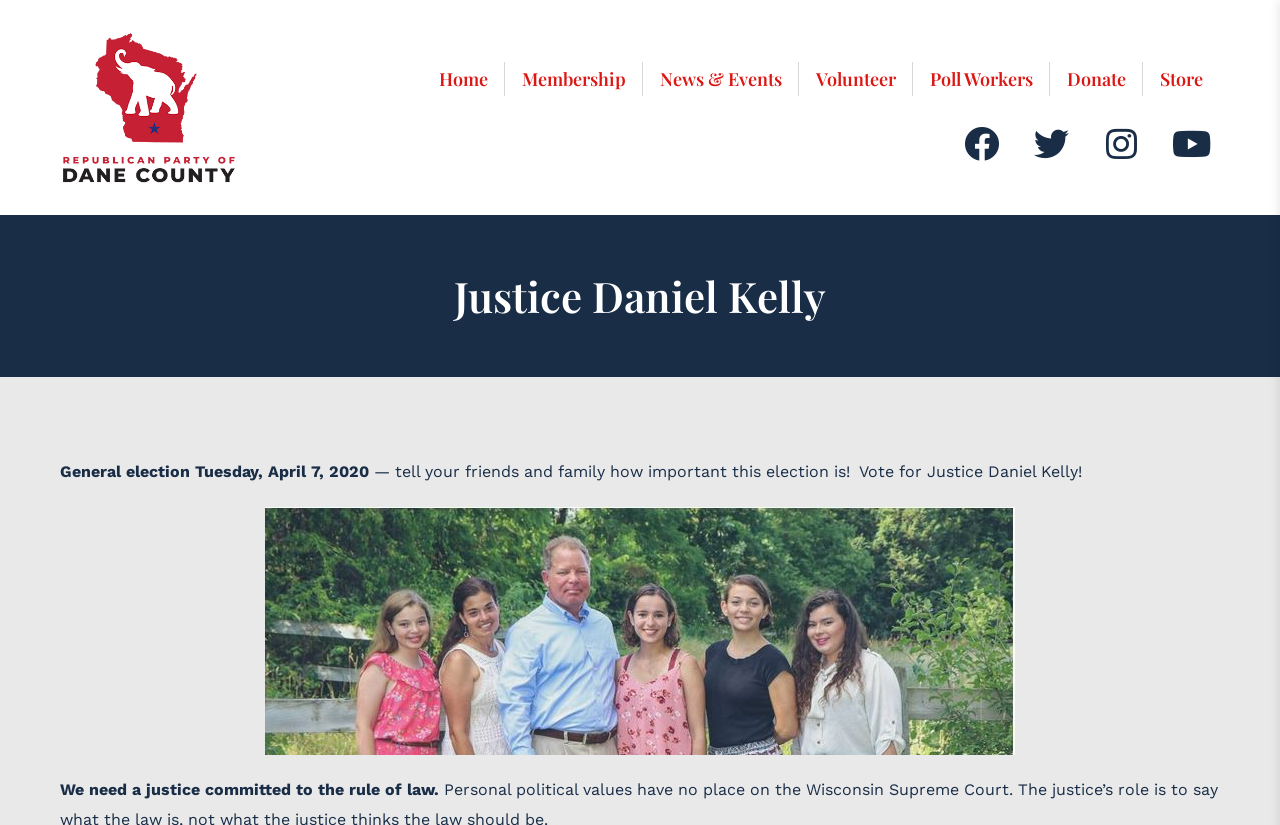Please locate the bounding box coordinates of the element that should be clicked to achieve the given instruction: "Visit the Facebook page".

[0.745, 0.14, 0.789, 0.208]